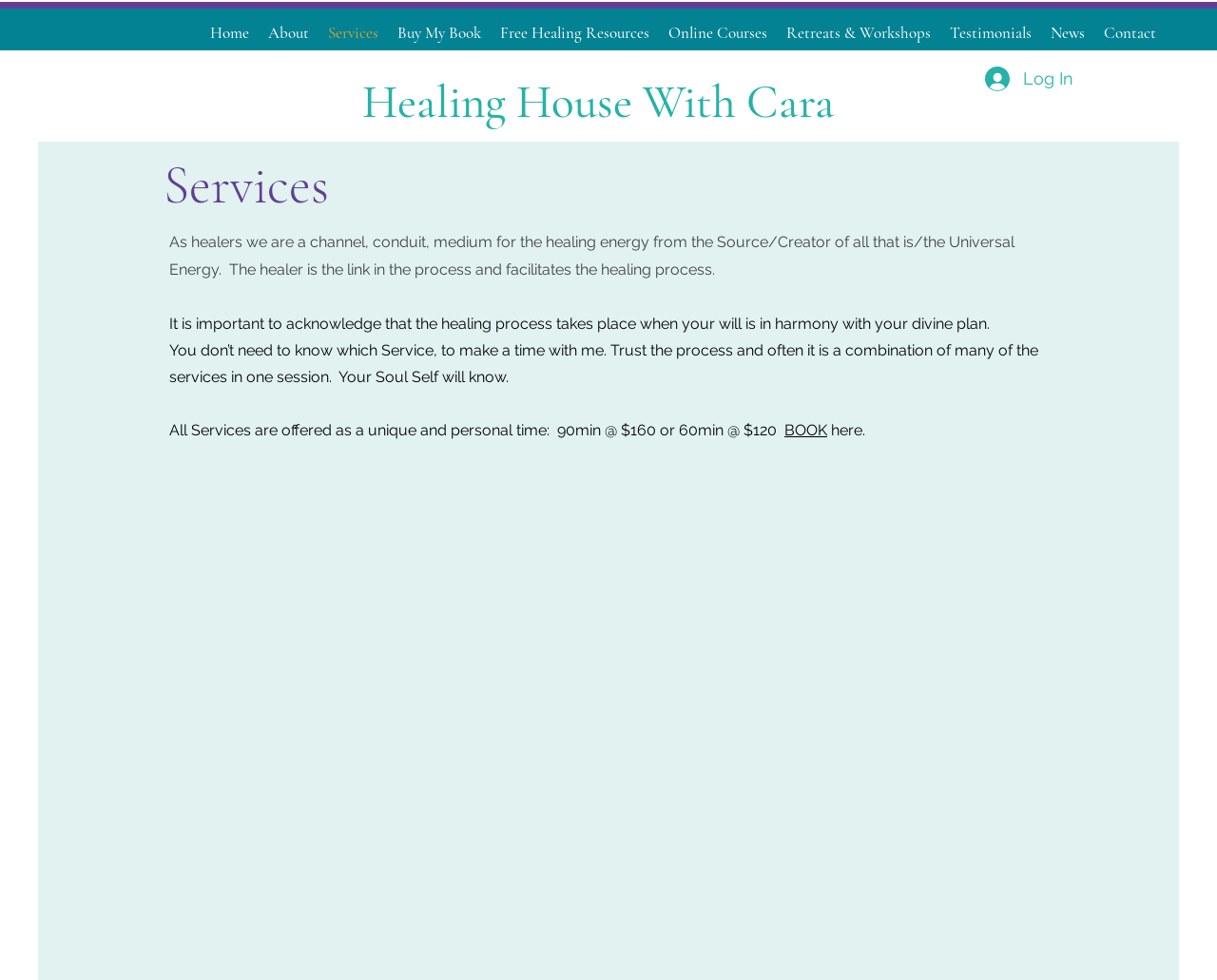What is the purpose of the healer?
Refer to the image and give a detailed answer to the query.

I found the answer by reading the text 'As healers we are a channel, conduit, medium for the healing energy from the Source/Creator of all that is/the Universal Energy.' which explains the purpose of the healer.